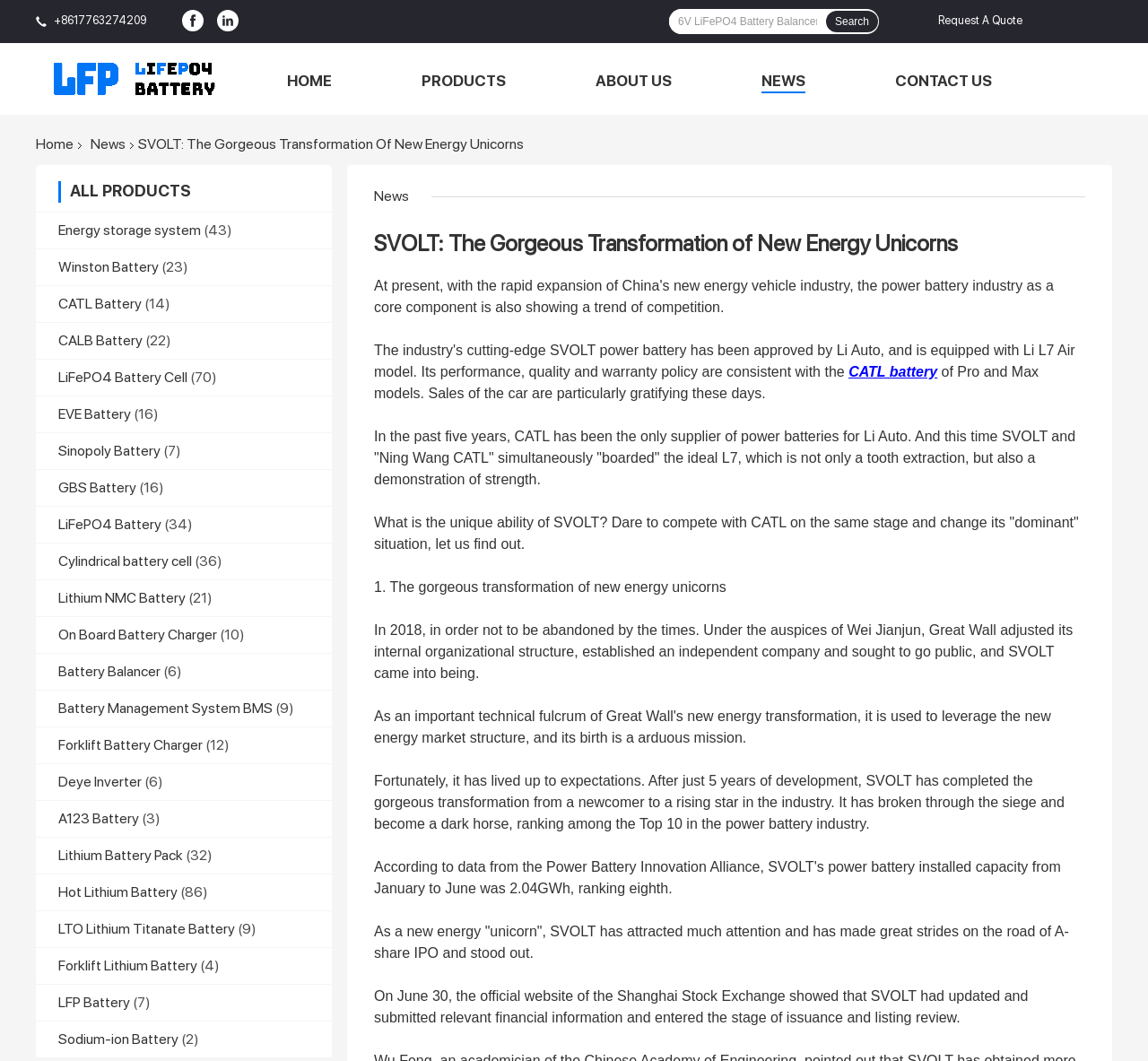What is the phone number at the top?
Based on the screenshot, provide your answer in one word or phrase.

+8617763274209